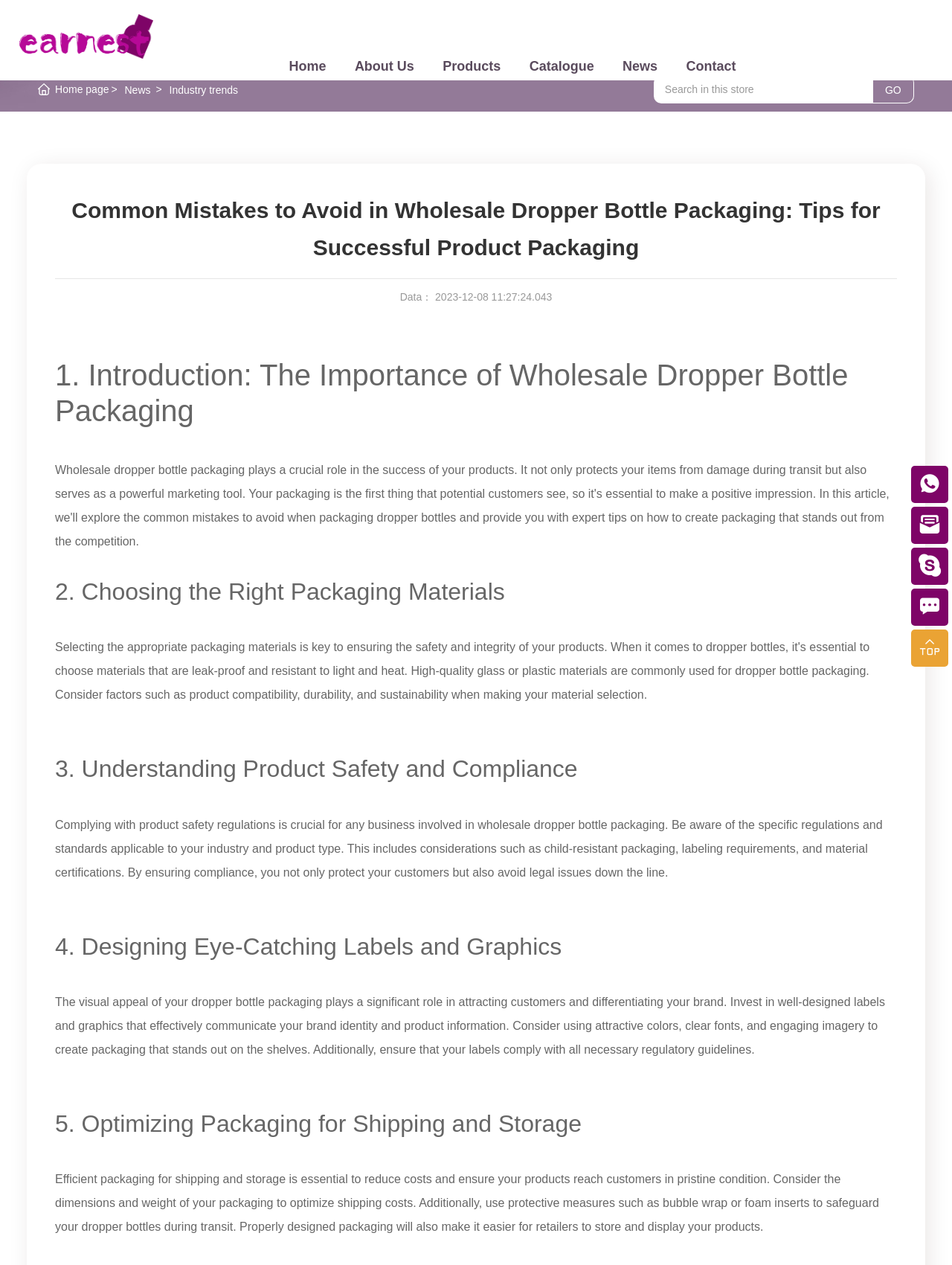Locate the bounding box coordinates of the element that needs to be clicked to carry out the instruction: "Click the 'GO' button". The coordinates should be given as four float numbers ranging from 0 to 1, i.e., [left, top, right, bottom].

[0.917, 0.059, 0.96, 0.082]